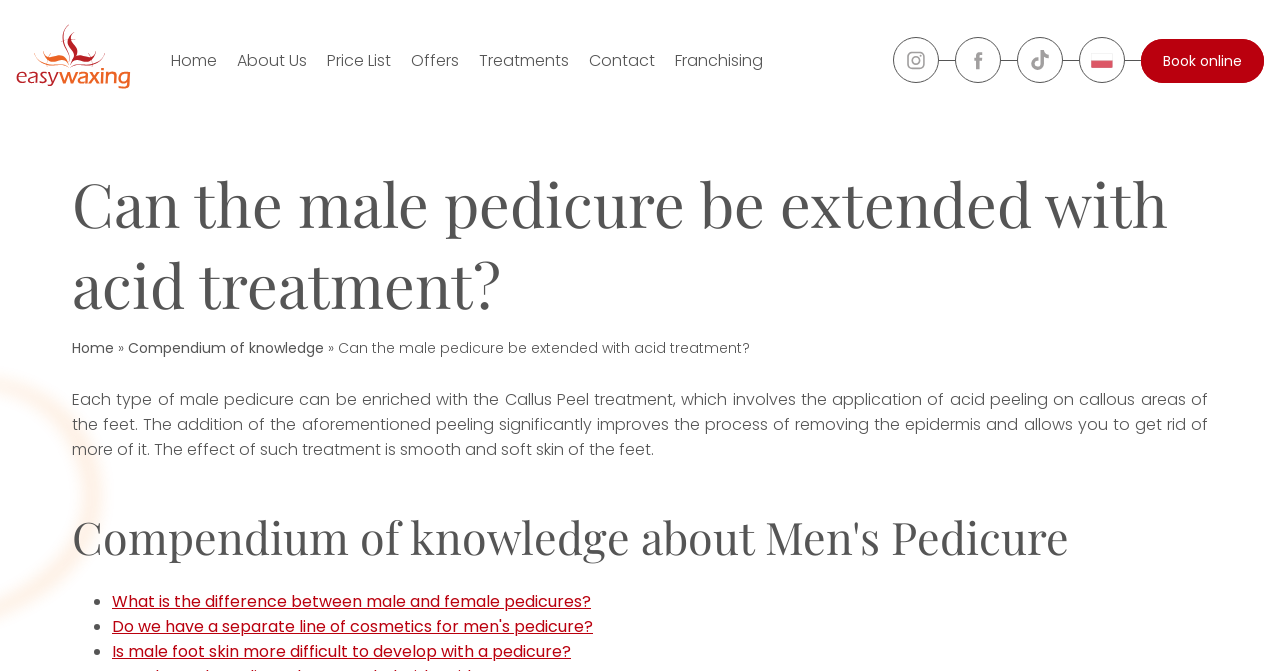Please provide a comprehensive response to the question based on the details in the image: How many types of pedicure are listed?

I counted the number of links under the 'Pedicure' category, which are 'Hybrid pedicure', 'Classic pedicure', 'Japanese pedicure', 'Therapeutic pedicure', 'Callus Peel pedicure', 'SPA pedicure', and 'Men's pedicure'.